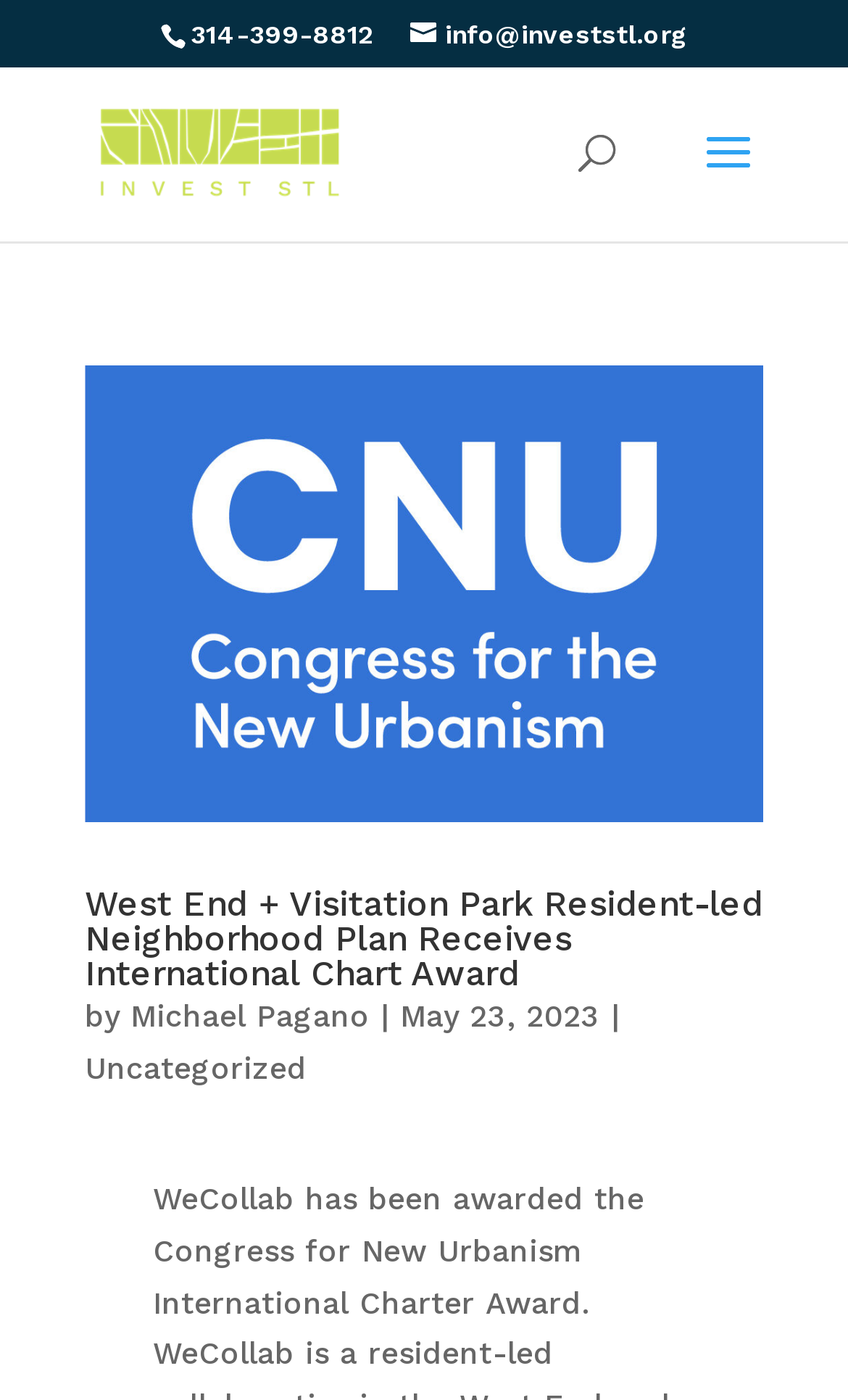Use a single word or phrase to answer the question:
What is the phone number on the webpage?

314-399-8812